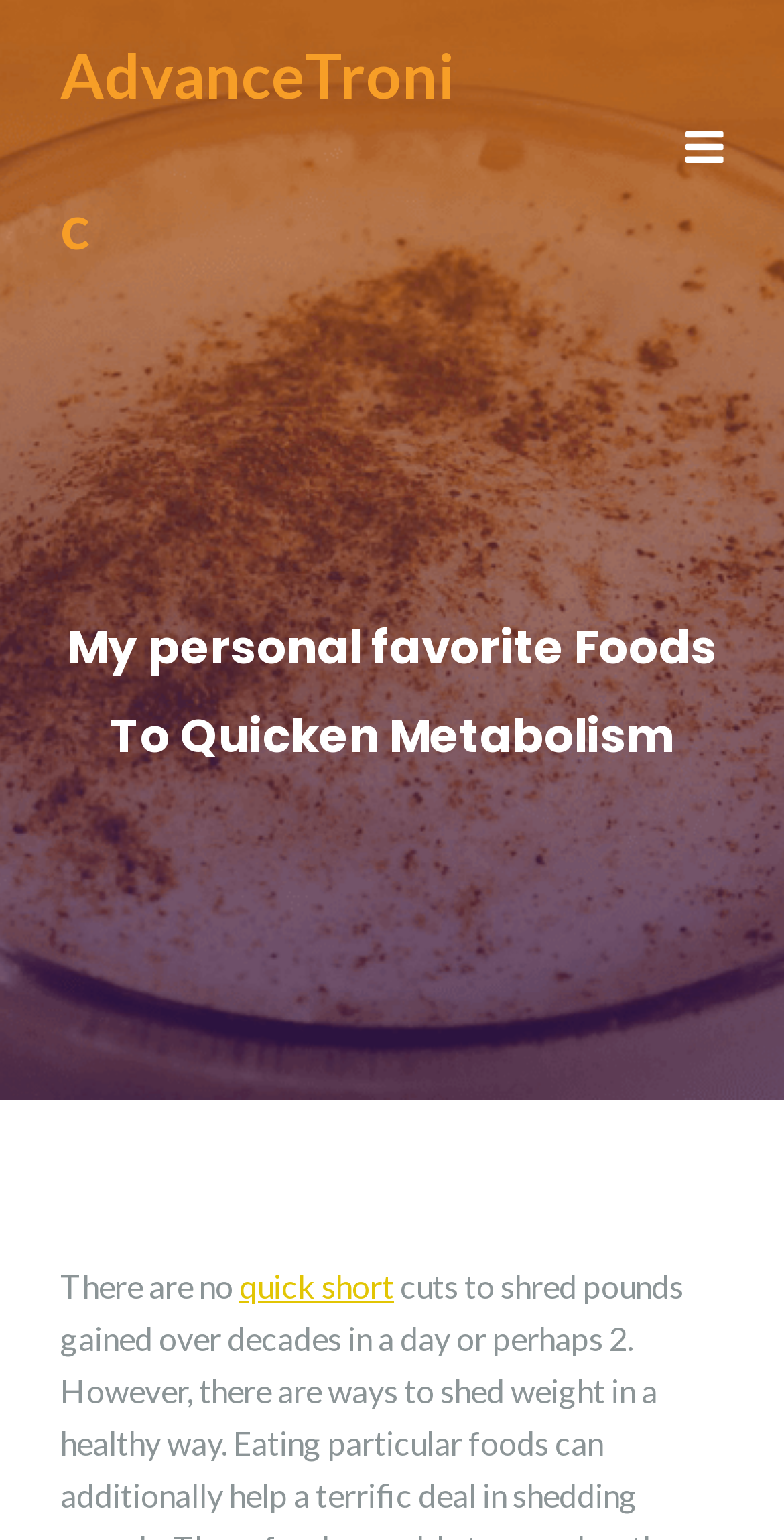Identify and extract the main heading of the webpage.

My personal favorite Foods To Quicken Metabolism